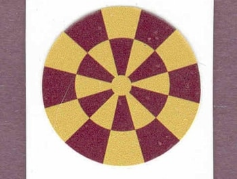Generate an elaborate caption for the given image.

The image showcases a circular sticker featuring a vibrant pattern comprised of alternating yellow and maroon segments. The design is reminiscent of a classic target or a playful geometric motif, divided into pie-like sections radiating from a central point. This decorative piece is identified as the "1979 Millennium Falcon Holo Table Sticker REPLACEMENT," which is part of a range of collectible items related to the popular Star Wars franchise. It's presented as a nostalgic item, appealing to fans and collectors alike, particularly those with a fondness for the original series and its memorabilia.